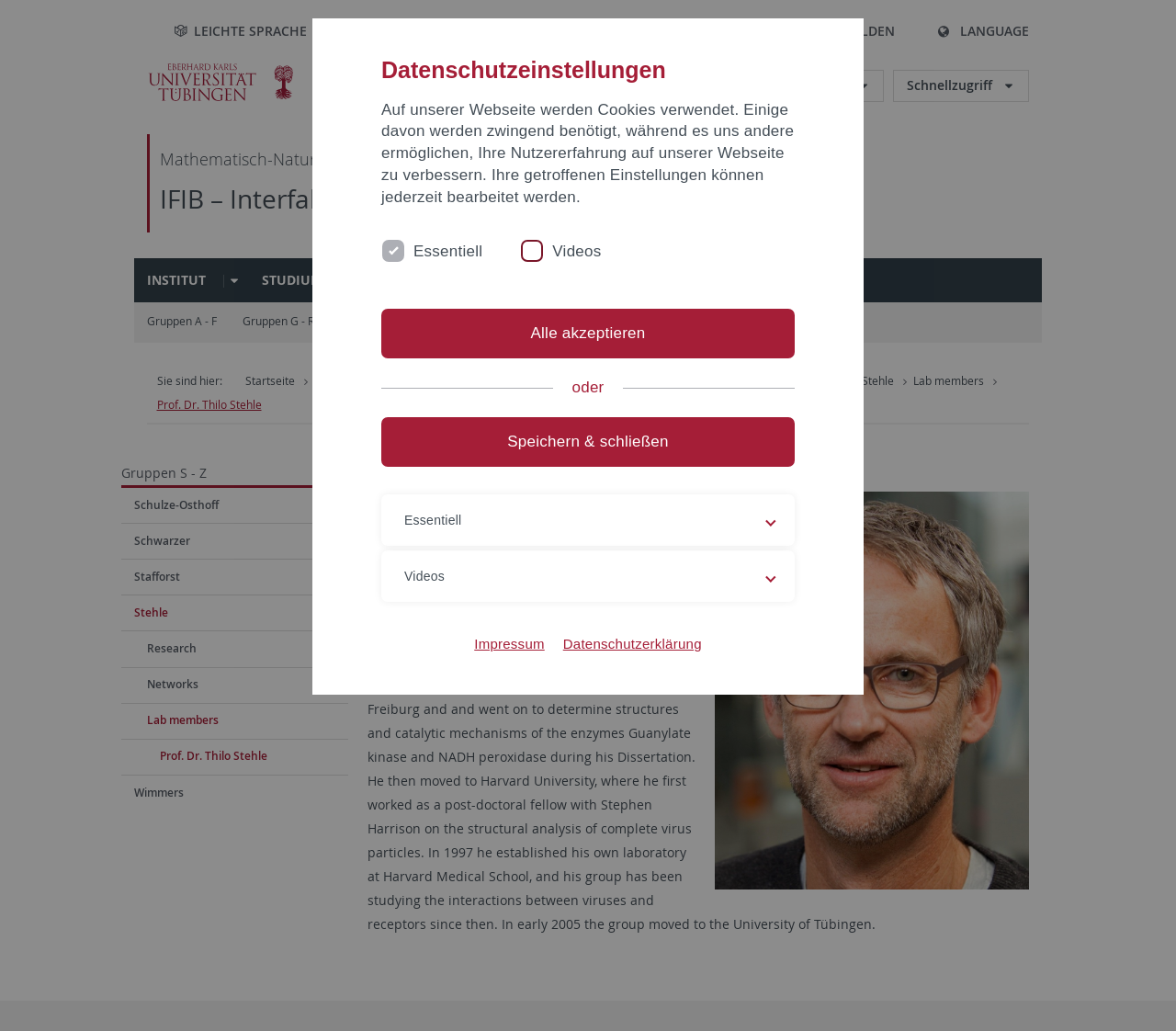Utilize the details in the image to give a detailed response to the question: What is the phone number of Prof. Dr. Thilo Stehle?

I found the answer by looking at the contact information section where it says 'telephone: +49-7071-29-78090'.